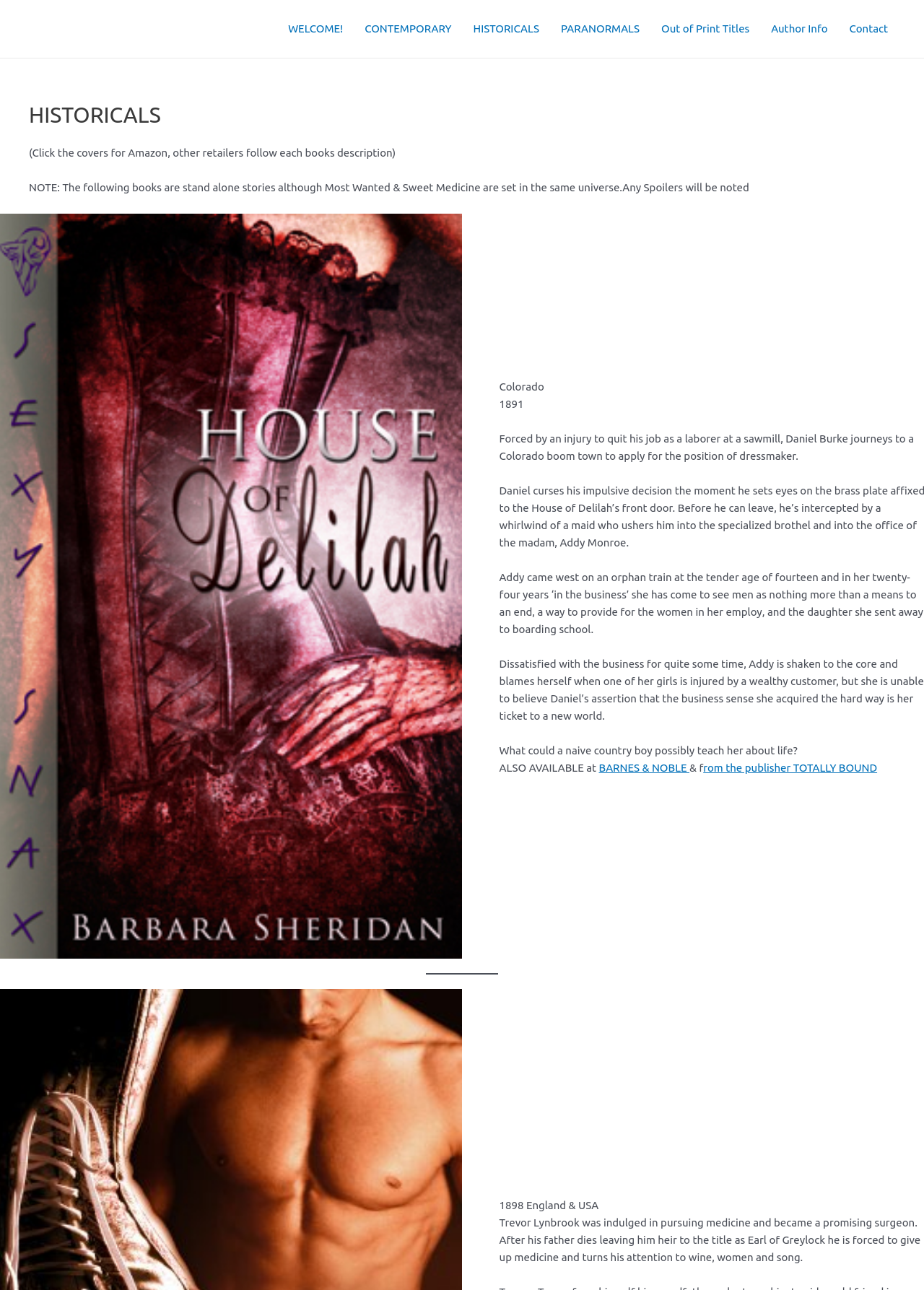Find the bounding box coordinates of the element's region that should be clicked in order to follow the given instruction: "Click on Contact". The coordinates should consist of four float numbers between 0 and 1, i.e., [left, top, right, bottom].

[0.907, 0.0, 0.973, 0.045]